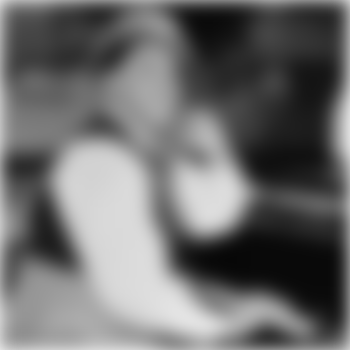Give a concise answer using one word or a phrase to the following question:
What is Fats Waller known for popularizing?

Dueling pianos